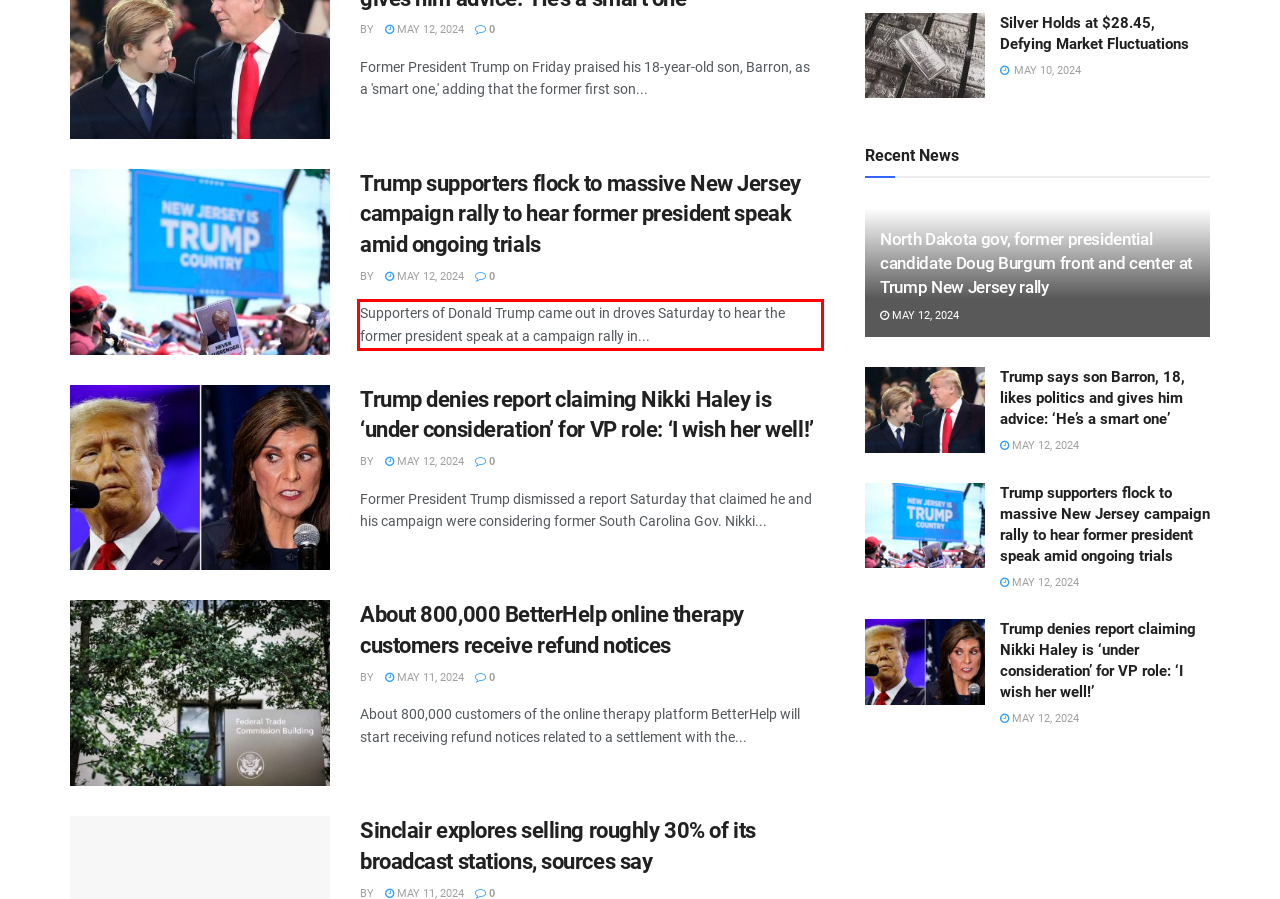Please identify the text within the red rectangular bounding box in the provided webpage screenshot.

Supporters of Donald Trump came out in droves Saturday to hear the former president speak at a campaign rally in...